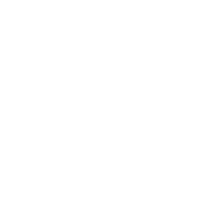What is the price of the product?
Please answer the question as detailed as possible.

The price is displayed alongside the product name, indicating its affordability, and it is written in a format that suggests it is a currency, specifically the Polish złoty.